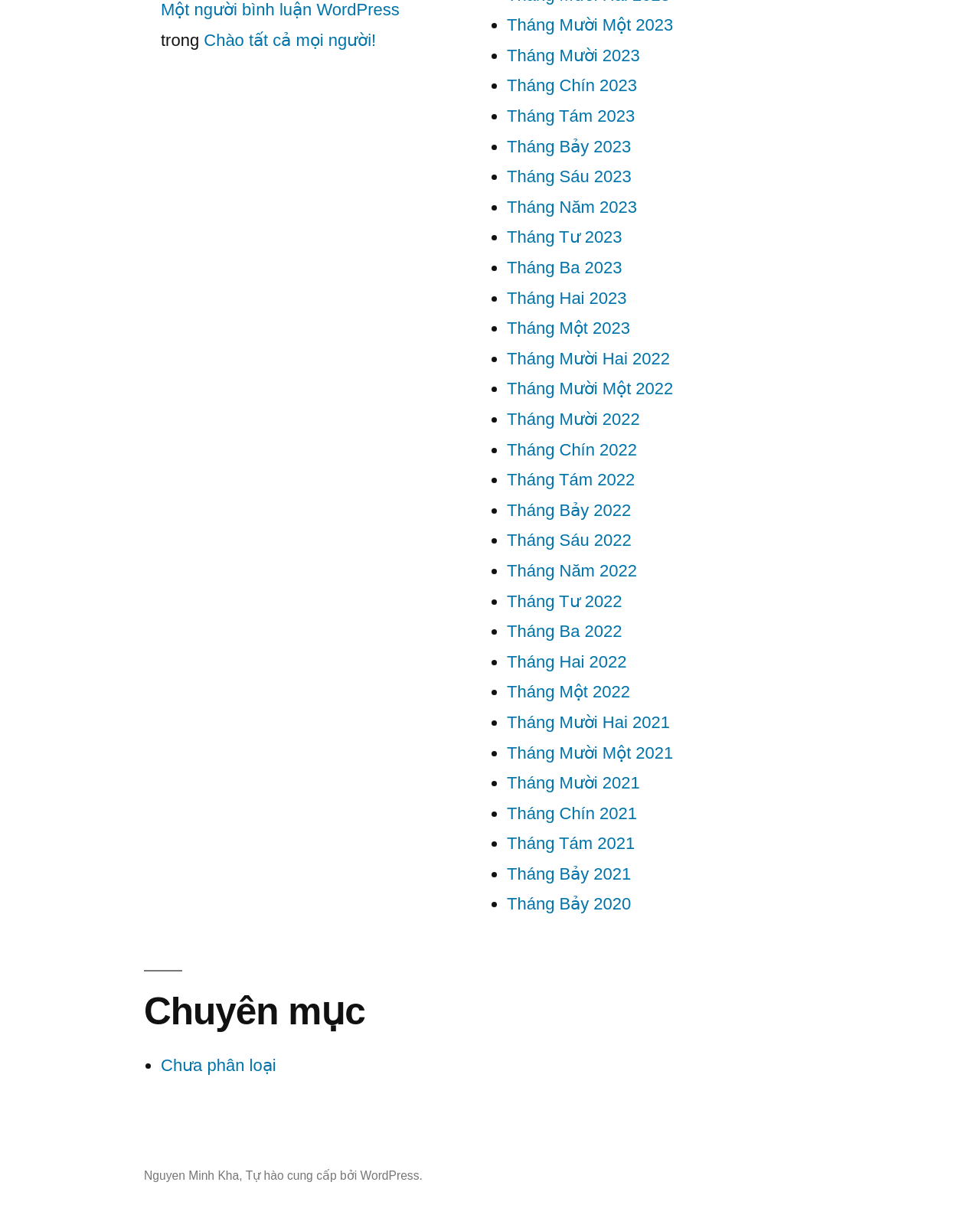What is the language of the website? Analyze the screenshot and reply with just one word or a short phrase.

Vietnamese